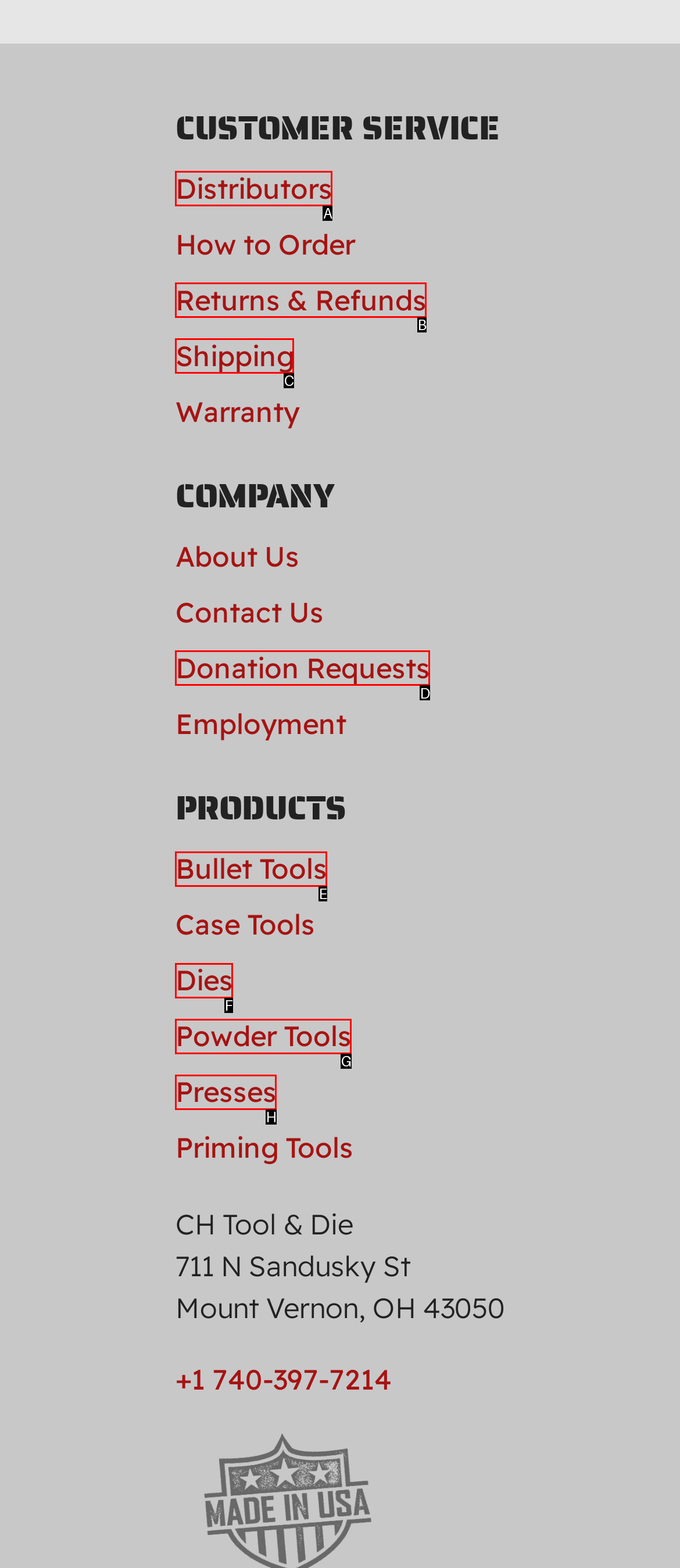Using the given description: Returns & Refunds, identify the HTML element that corresponds best. Answer with the letter of the correct option from the available choices.

B